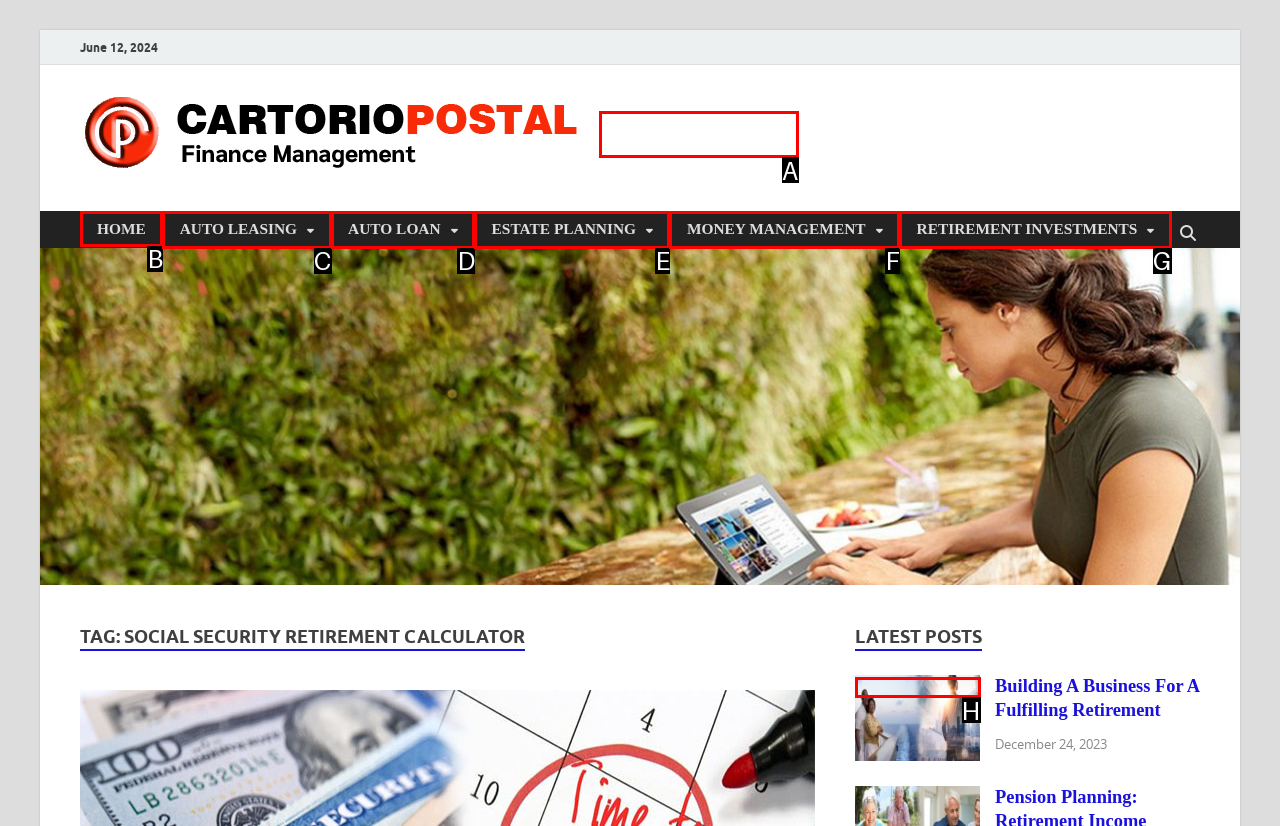Examine the description: AUTO LEASING and indicate the best matching option by providing its letter directly from the choices.

C